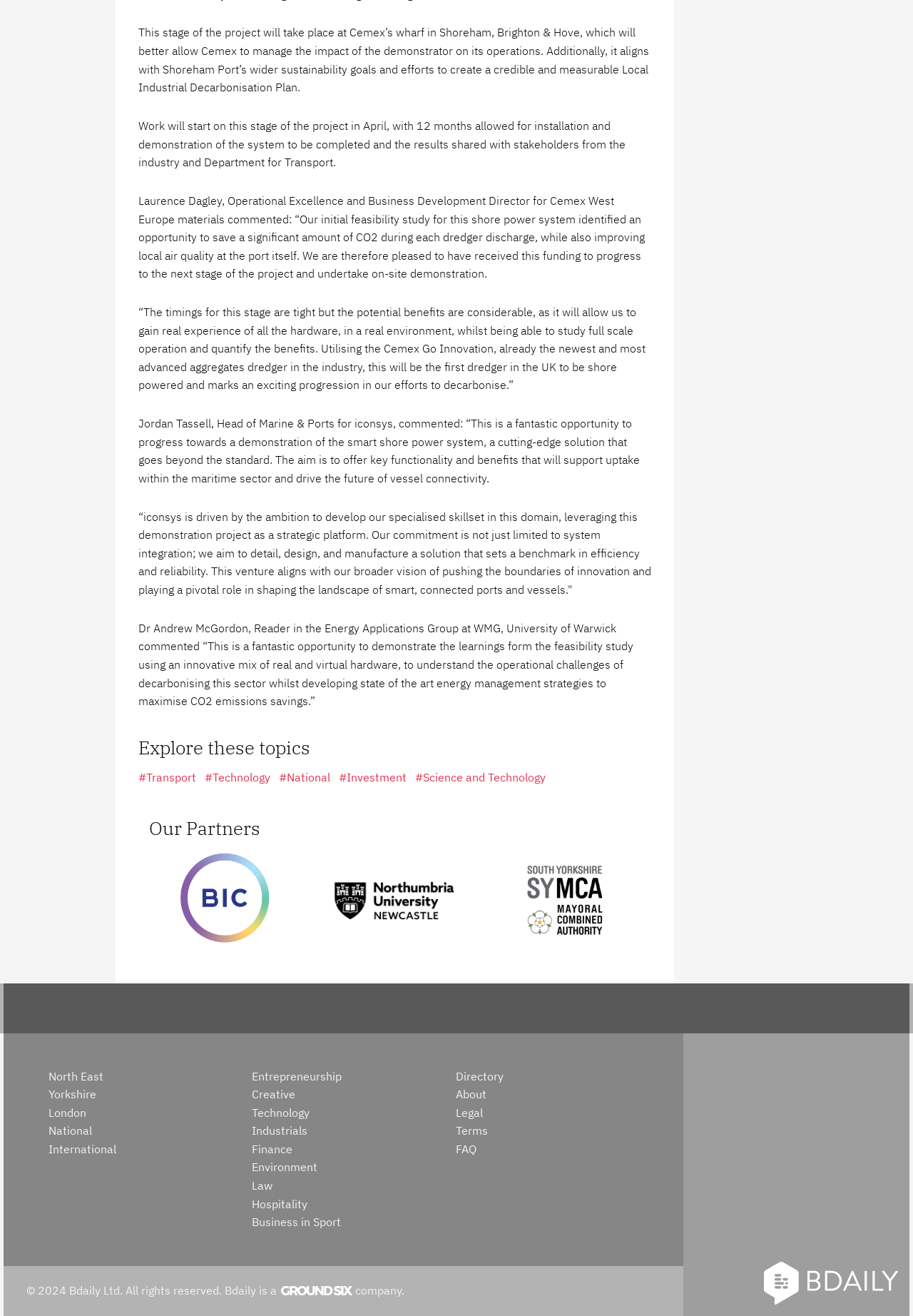Locate the bounding box coordinates of the clickable region necessary to complete the following instruction: "Click on 'North East BIC'". Provide the coordinates in the format of four float numbers between 0 and 1, i.e., [left, top, right, bottom].

[0.163, 0.677, 0.327, 0.687]